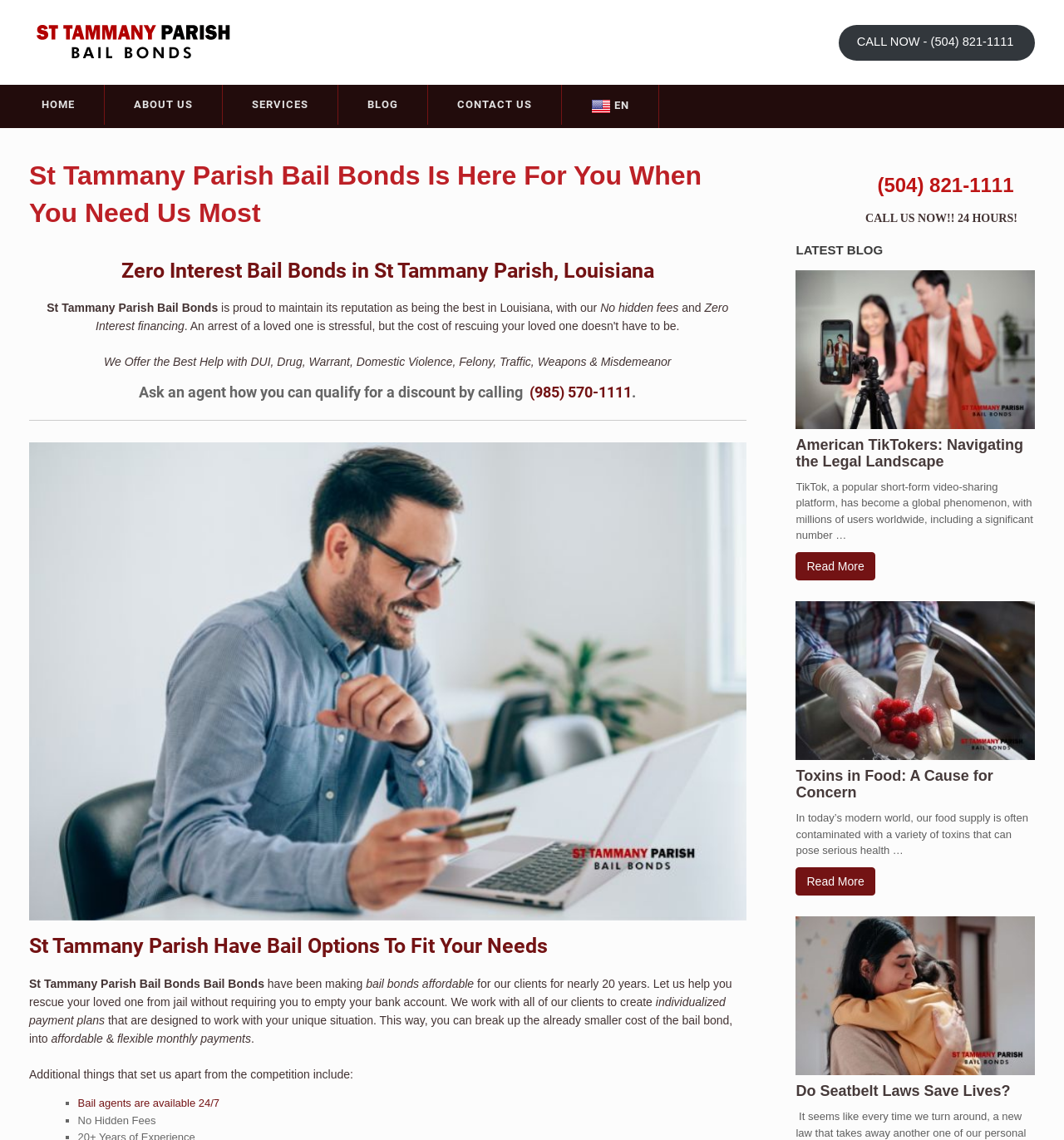Highlight the bounding box coordinates of the element you need to click to perform the following instruction: "Read the blog post 'American TikTokers: Navigating the Legal Landscape'."

[0.748, 0.383, 0.962, 0.412]